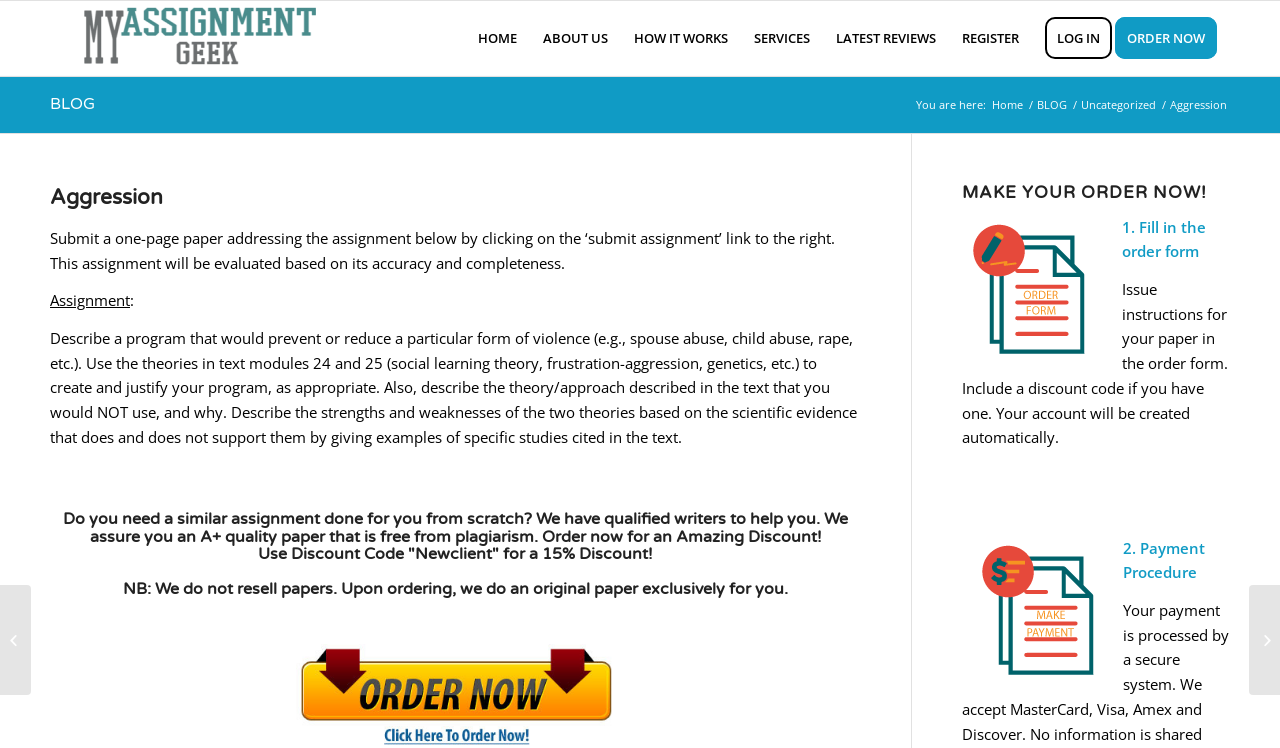What is the purpose of this webpage?
Provide a one-word or short-phrase answer based on the image.

Submit assignment